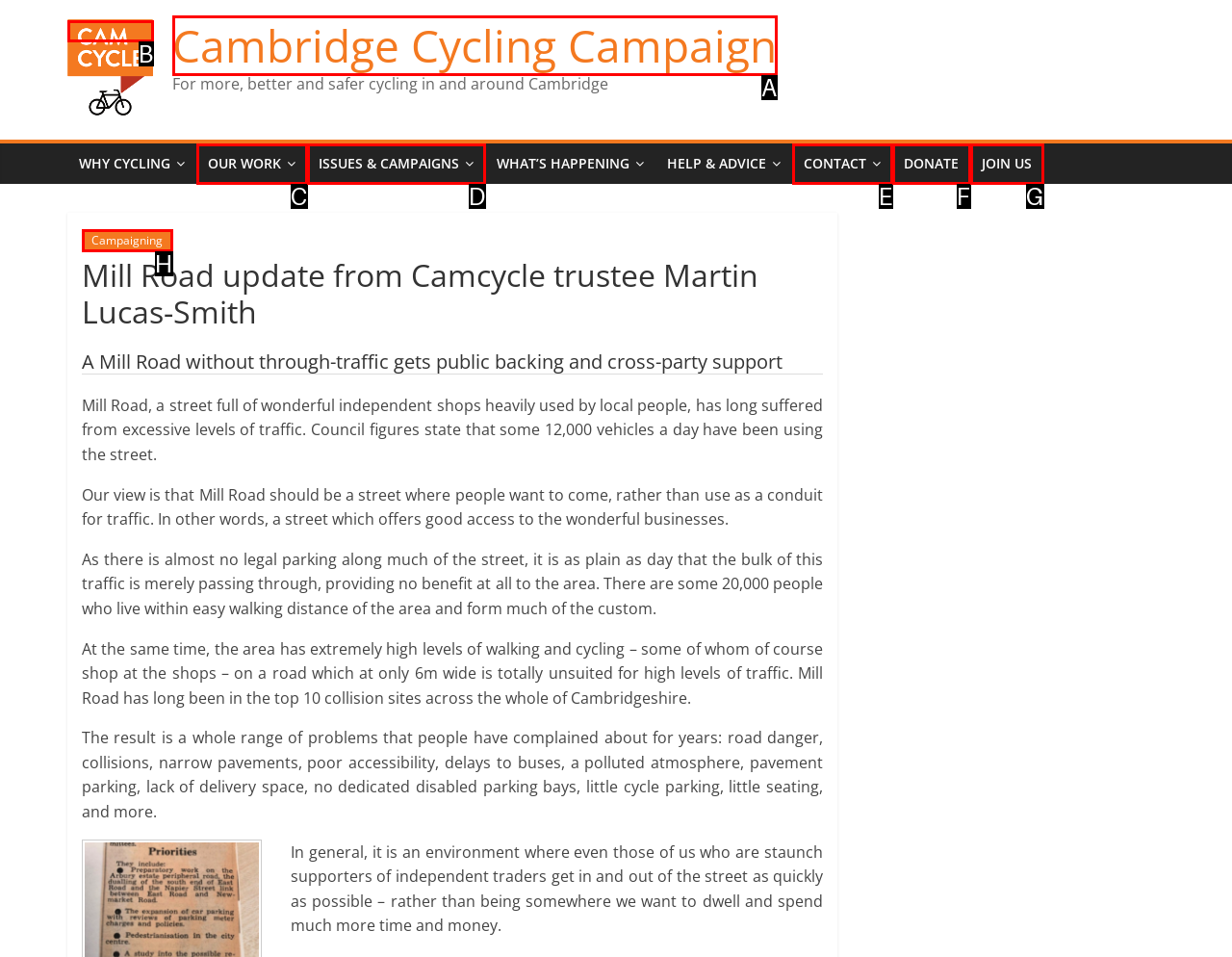Given the description: Our work, determine the corresponding lettered UI element.
Answer with the letter of the selected option.

C